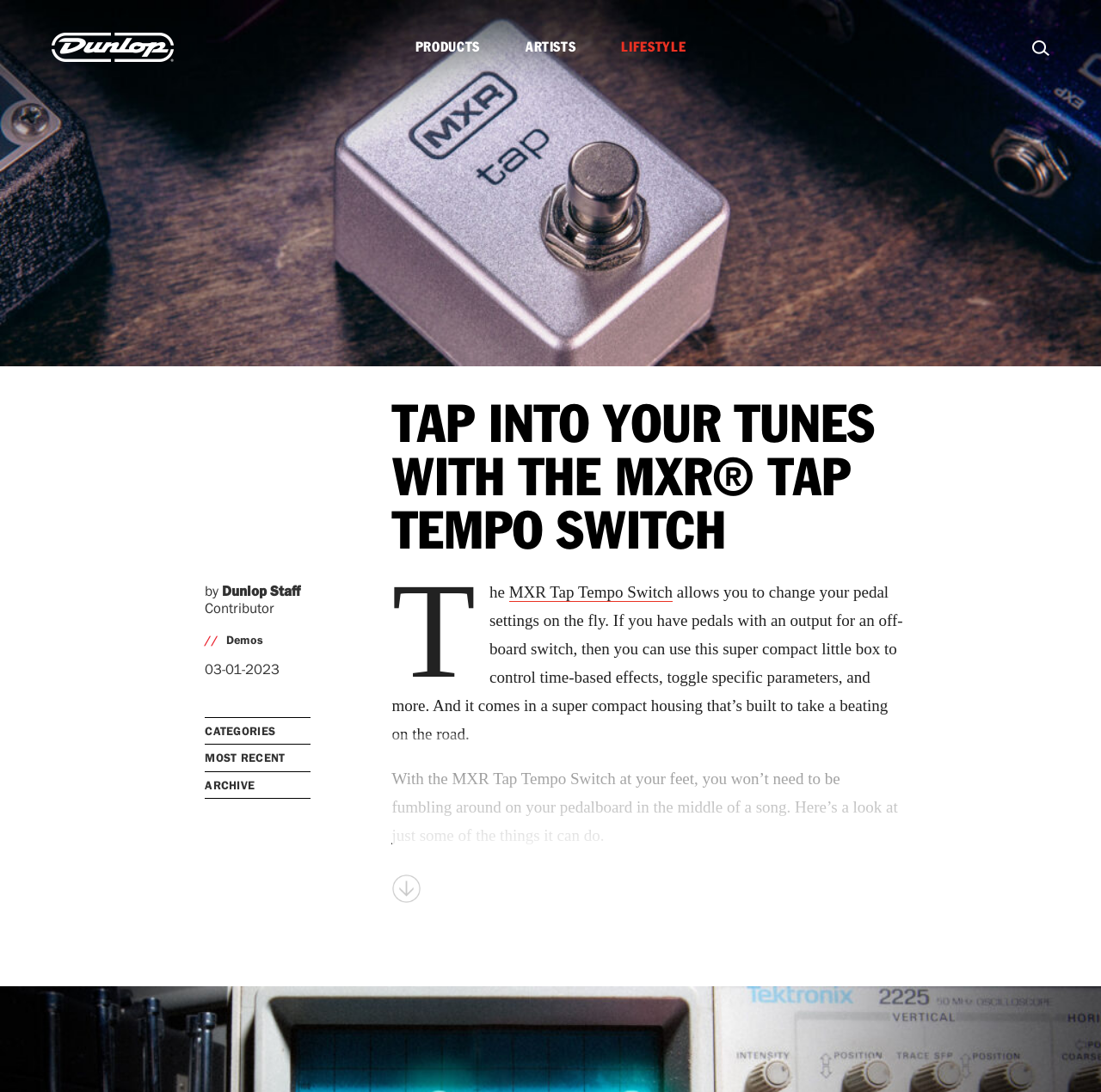Please provide a comprehensive response to the question based on the details in the image: What is the title of the article?

The article title is located in the middle of the webpage, and it is a heading element that contains the text 'TAP INTO YOUR TUNES WITH THE MXR TAP TEMPO SWITCH'.